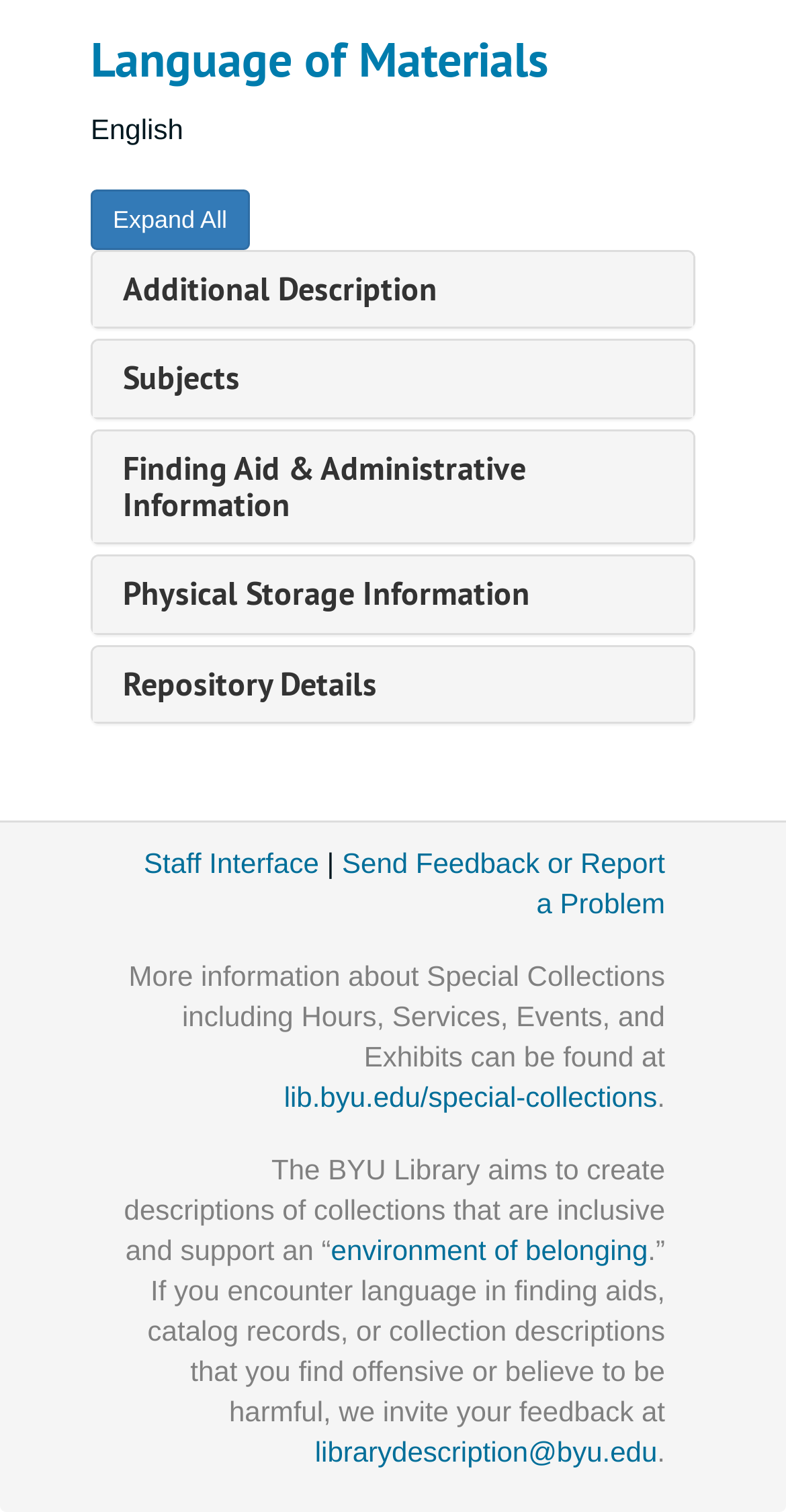What language is used in the materials?
Refer to the image and respond with a one-word or short-phrase answer.

English